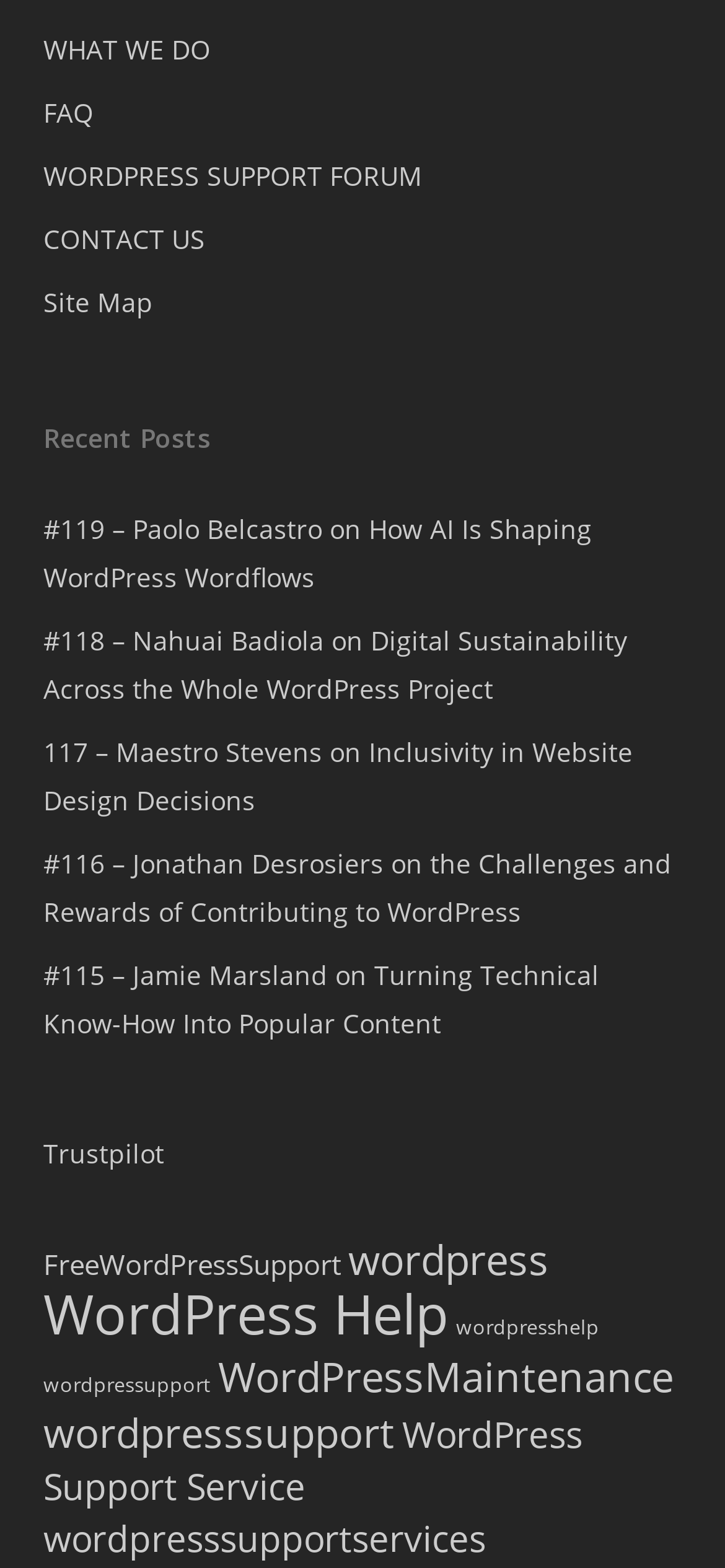Can you find the bounding box coordinates for the element to click on to achieve the instruction: "Click on WHAT WE DO"?

[0.06, 0.017, 0.94, 0.047]